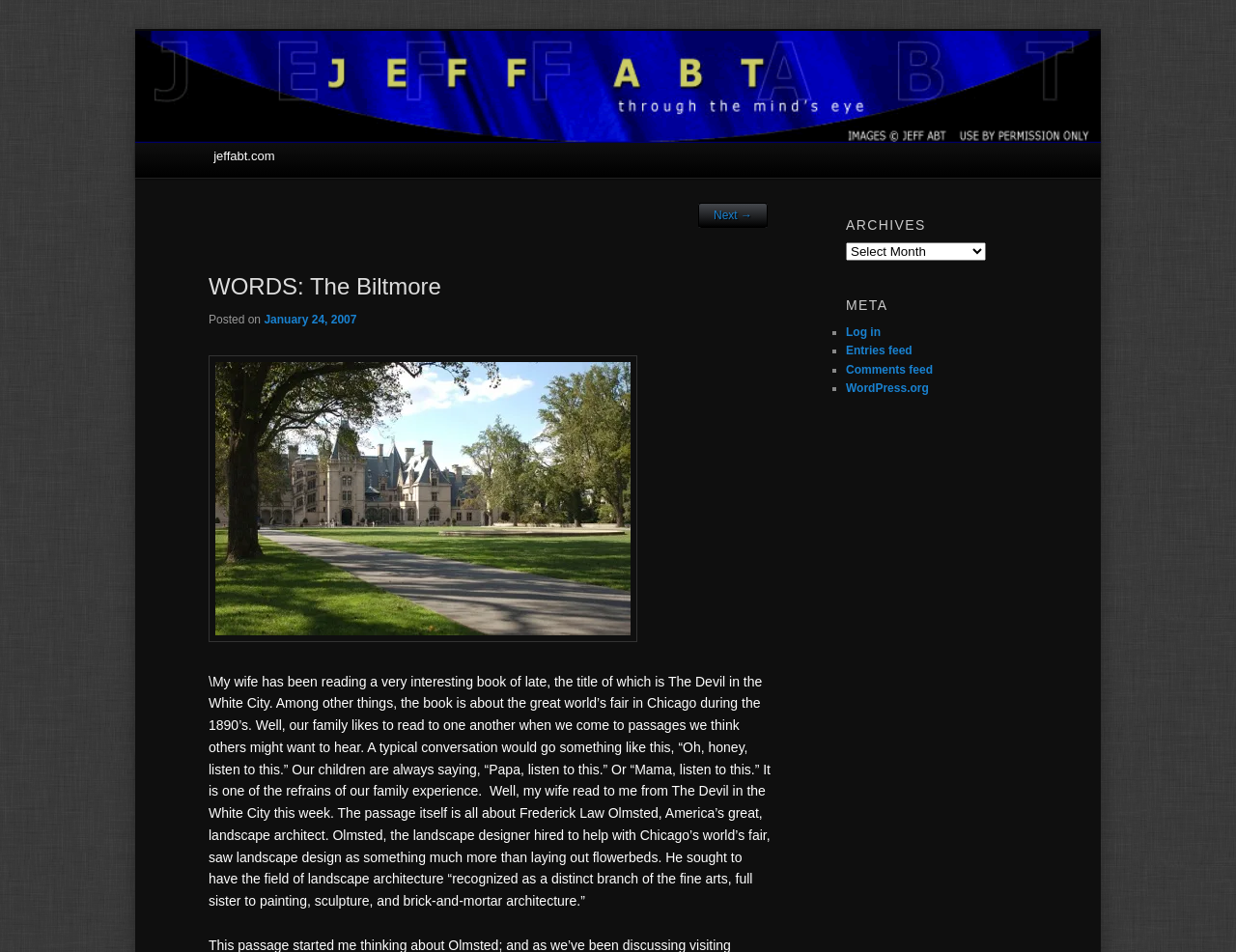Using the webpage screenshot and the element description WordPress.org, determine the bounding box coordinates. Specify the coordinates in the format (top-left x, top-left y, bottom-right x, bottom-right y) with values ranging from 0 to 1.

[0.684, 0.401, 0.751, 0.415]